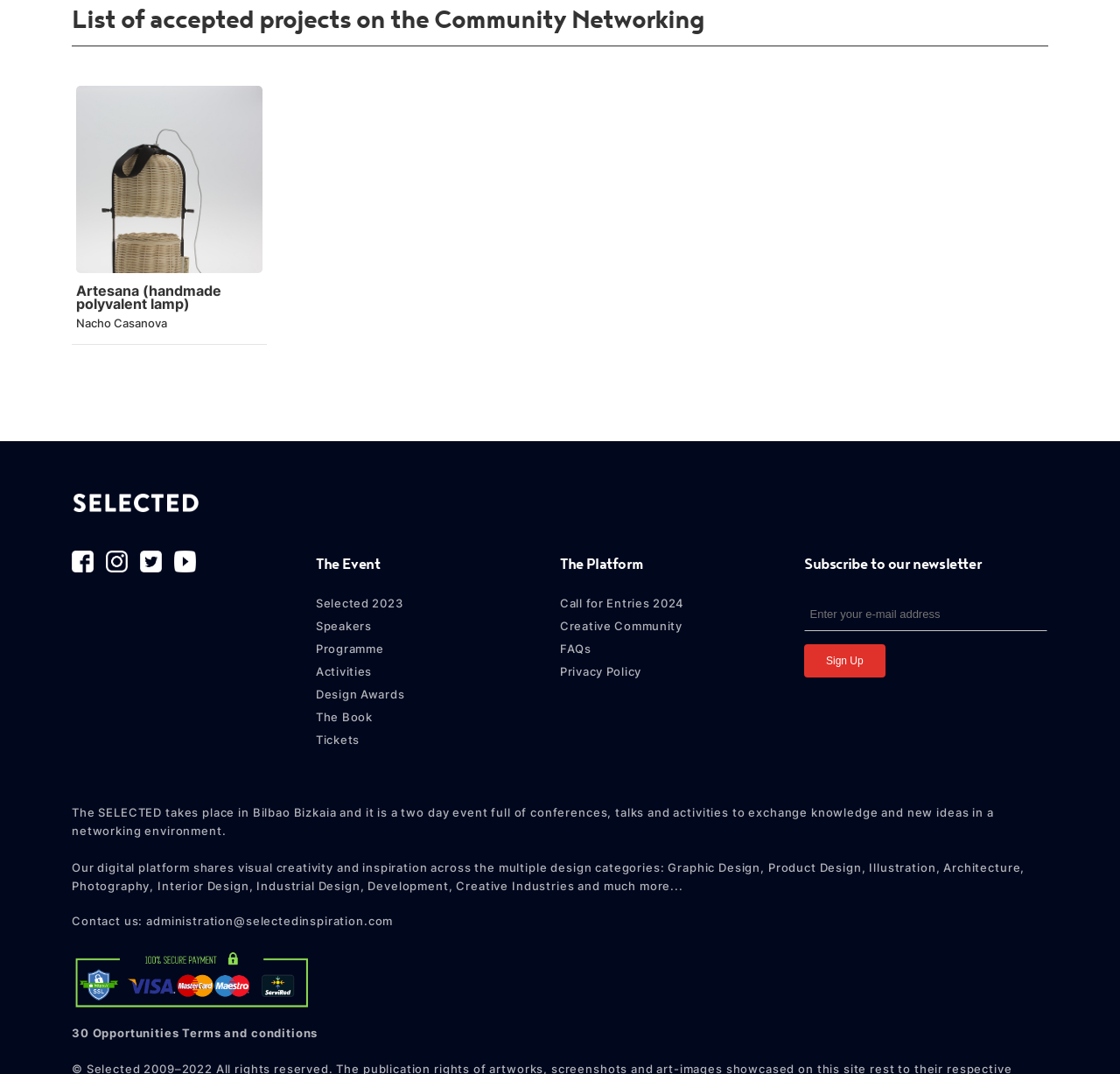Please determine the bounding box coordinates for the element with the description: "Call for Entries 2024".

[0.5, 0.555, 0.718, 0.568]